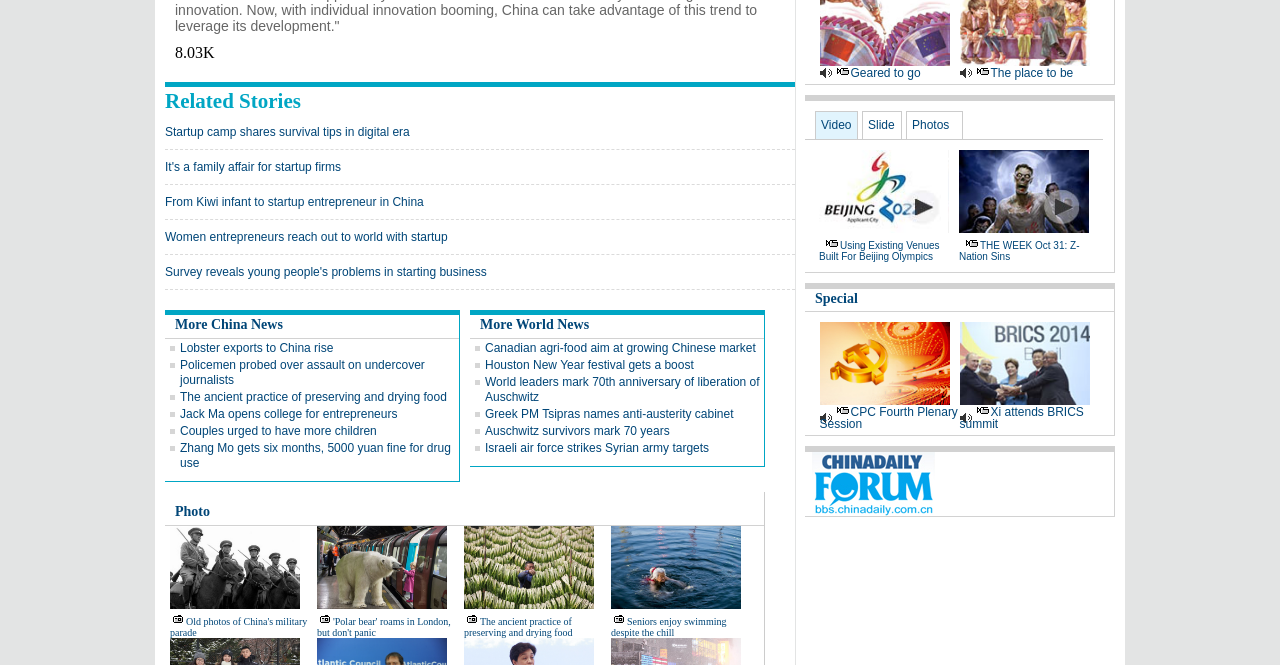Specify the bounding box coordinates for the region that must be clicked to perform the given instruction: "Explore 'Photo'".

[0.137, 0.758, 0.164, 0.78]